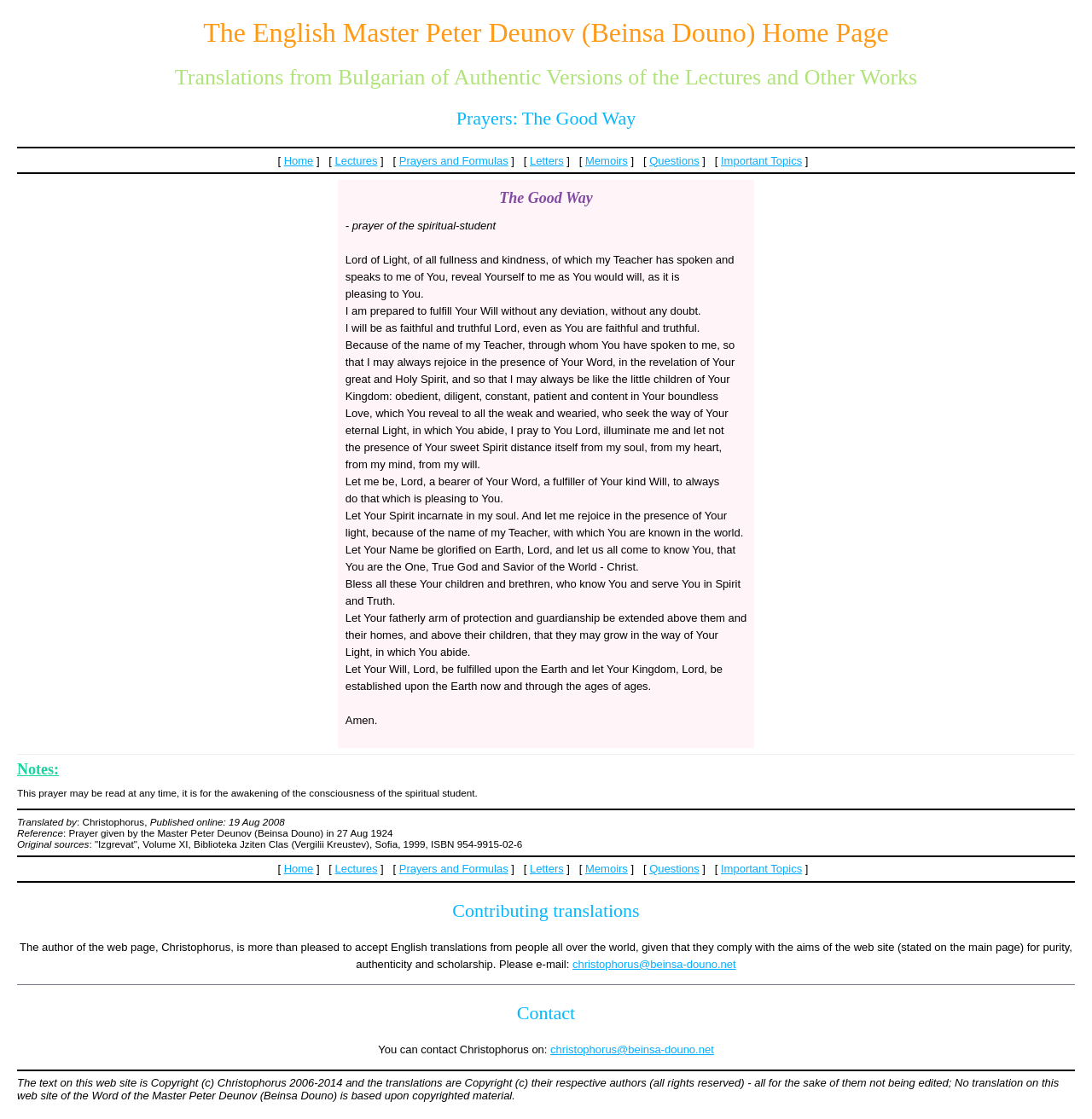Refer to the image and provide an in-depth answer to the question: 
Who translated this prayer?

The translator of this prayer is Christophorus, as indicated at the bottom of the page. Christophorus is the author of the webpage and has translated the Master Peter Deunov's works into English.